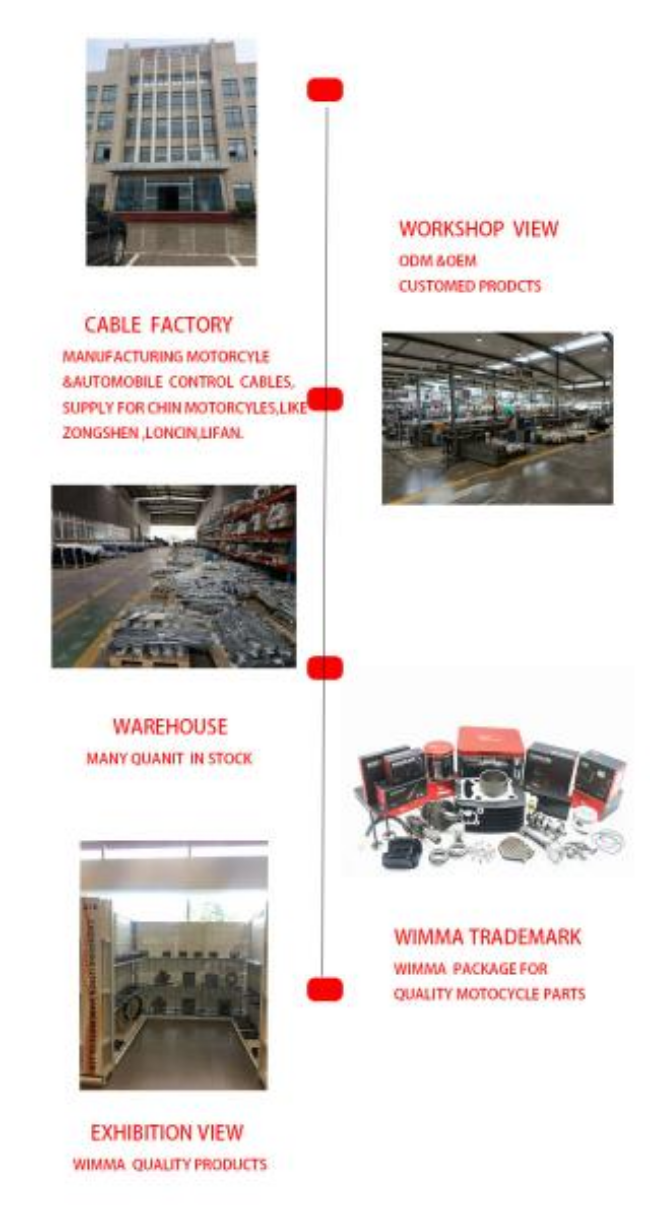Explain the image thoroughly, mentioning every notable detail.

The image showcases various aspects of the Chongqing Litron Spare Parts Co., Ltd., highlighting their operations and products in the motorcycle parts industry. It features a clear layout divided into sections labeled "Cable Factory," "Warehouse," "Workshop View," and "Exhibition View," emphasizing the company’s manufacturing capabilities and product availability. 

- **Cable Factory**: Illustrated are facilities dedicated to manufacturing motorcycle and automobile control cables, specifically designed for Chinese motorcycle brands such as Zongshen, Loncin, and Lifan.
  
- **Warehouse**: Displays a stocked area where numerous parts are kept, indicating substantial inventory to meet demand.
  
- **Workshop View**: This part emphasizes the company's commitment to quality through custom products and efficient production processes.
  
- **Exhibition View**: It highlights a selection of the company's quality products, reinforcing their reputation in the industry.

This image effectively captures the essence of Chongqing Litron as a verified supplier of motorcycle parts, illustrating their commitment to quality and service.